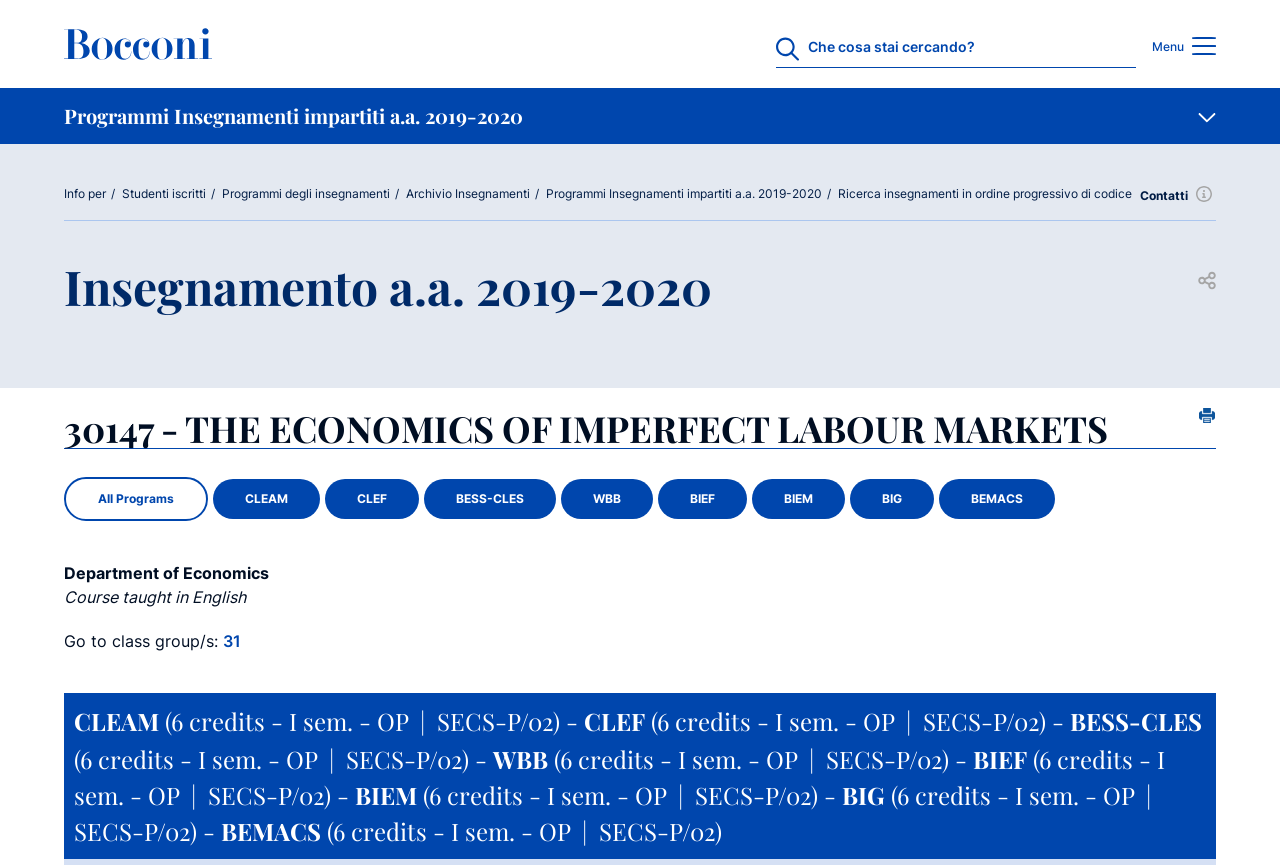Extract the bounding box coordinates for the UI element described as: "Programmi Insegnamenti impartiti a.a. 2019-2020".

[0.427, 0.215, 0.642, 0.232]